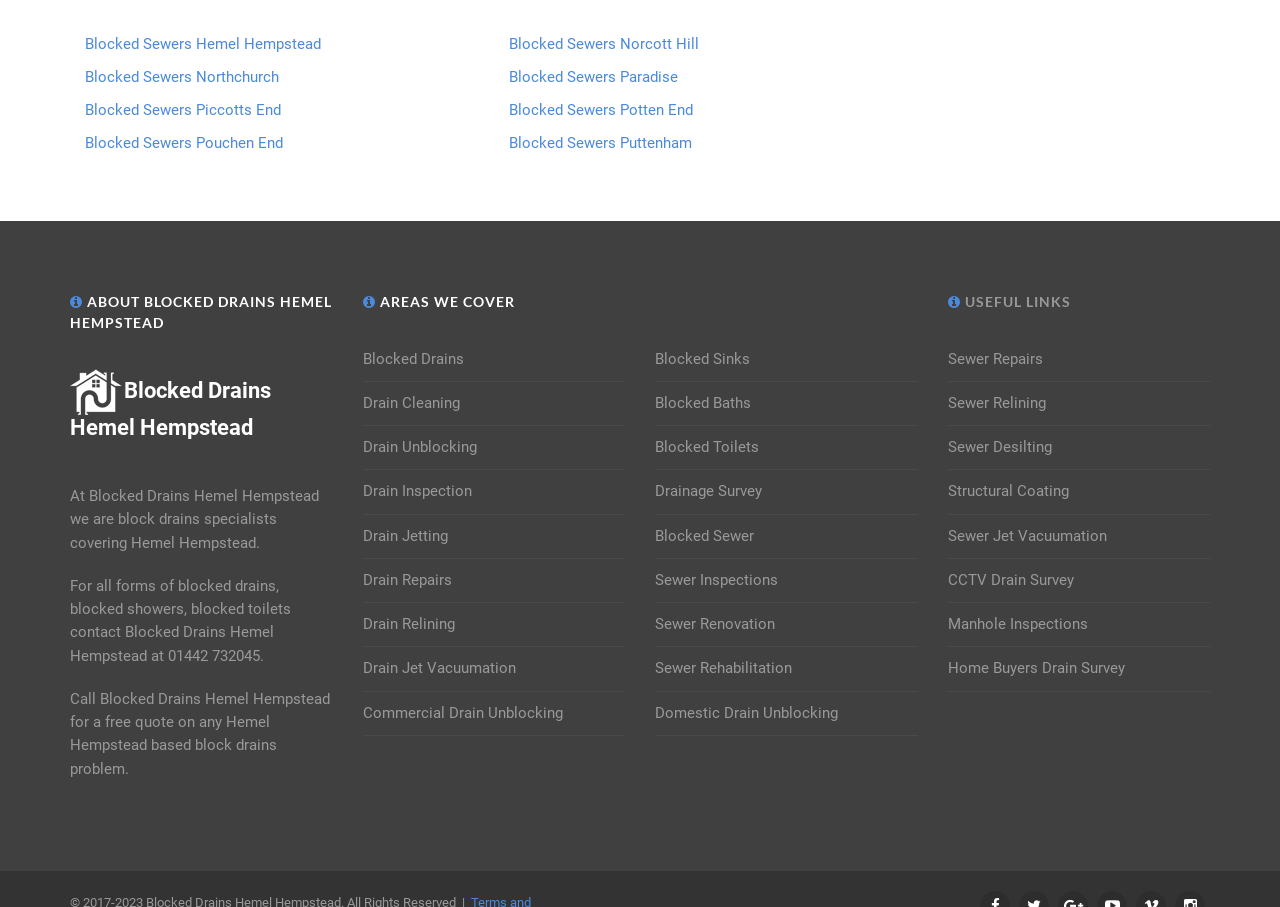Answer succinctly with a single word or phrase:
What areas do they cover?

Hemel Hempstead and surrounding areas